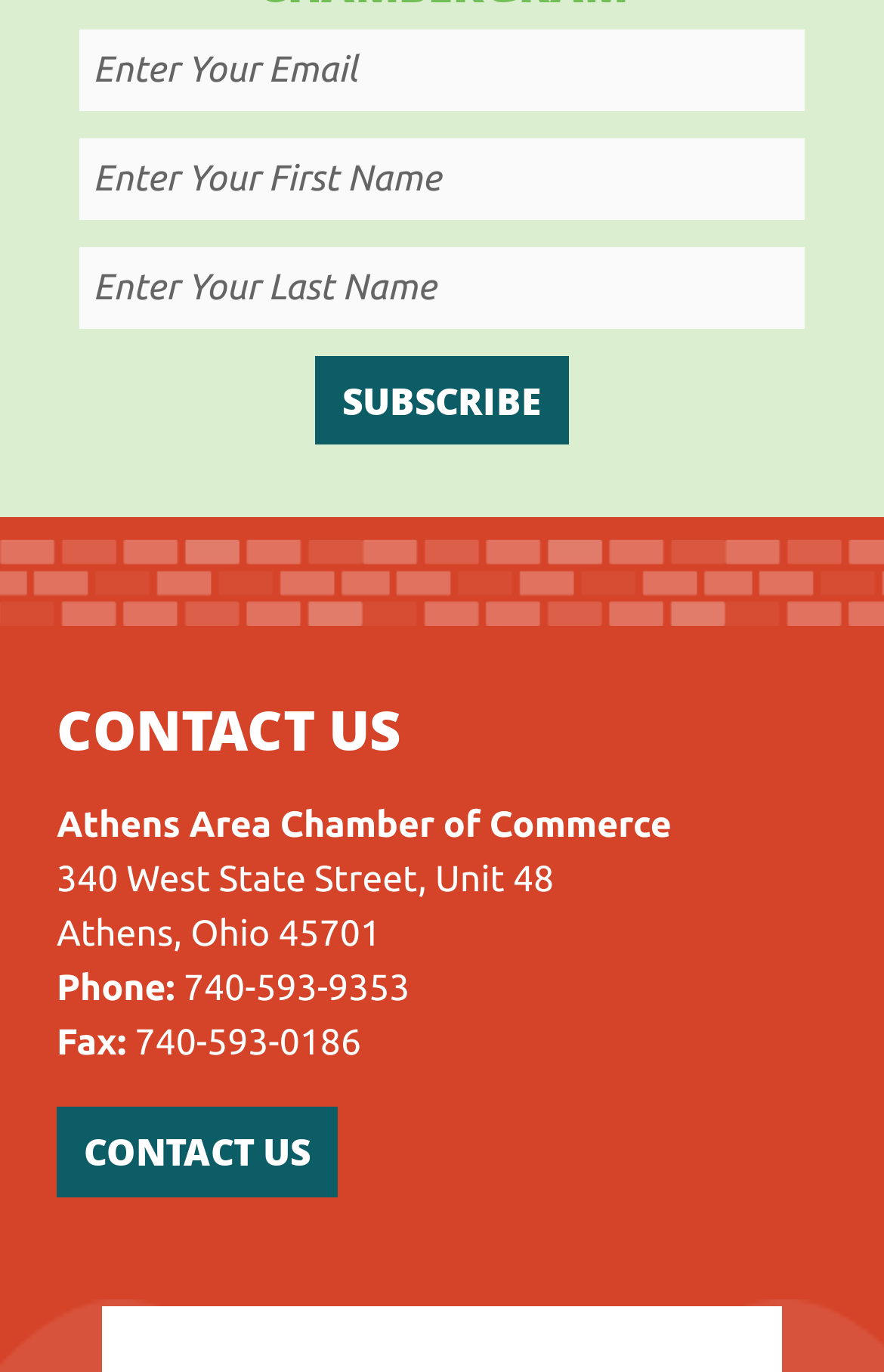Using the provided element description: "aria-label="Email" name="Email" placeholder="Enter Your Email"", determine the bounding box coordinates of the corresponding UI element in the screenshot.

[0.09, 0.022, 0.91, 0.082]